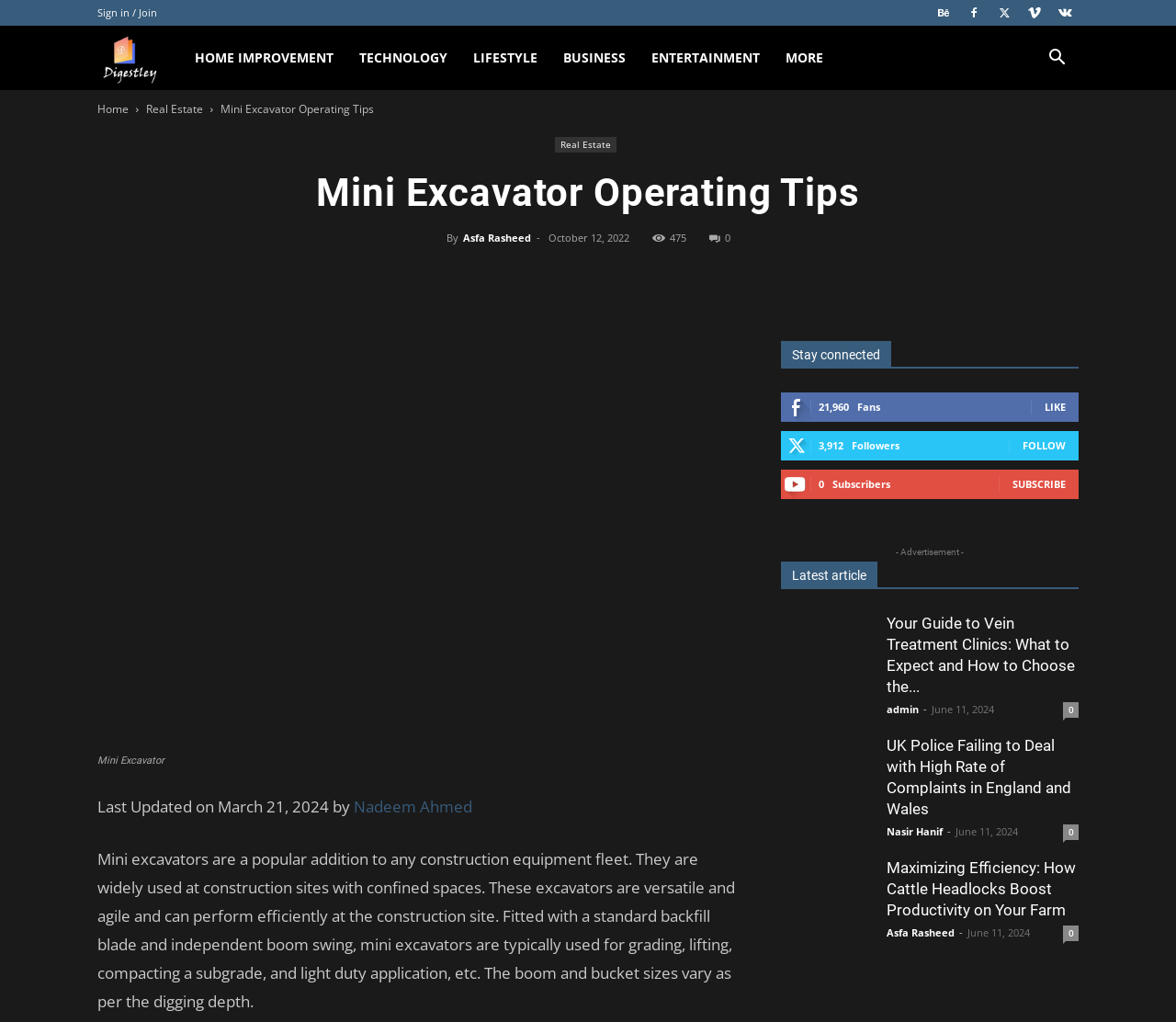Extract the main headline from the webpage and generate its text.

Mini Excavator Operating Tips